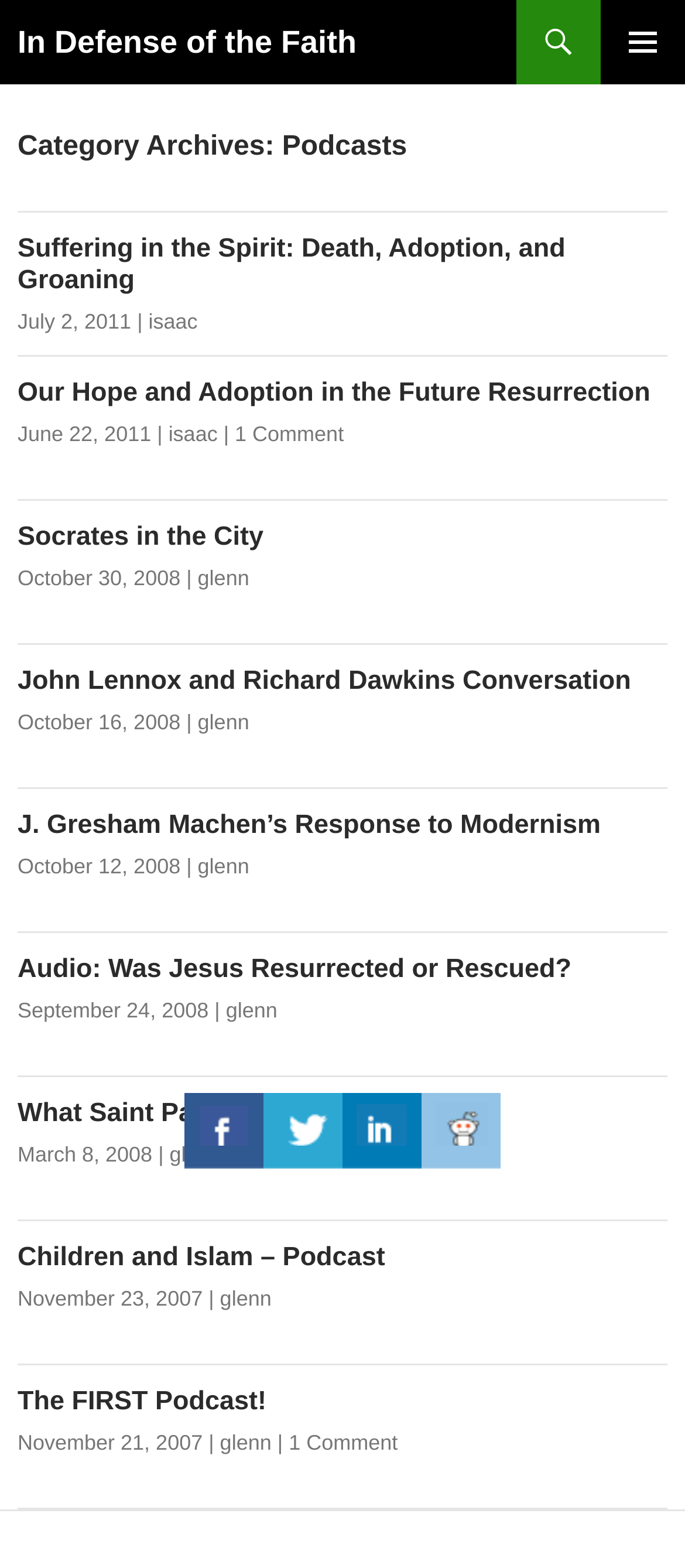Who is the author of the second article?
Refer to the image and give a detailed answer to the query.

The second article has a link element with the text 'isaac', which indicates that isaac is the author of the article.